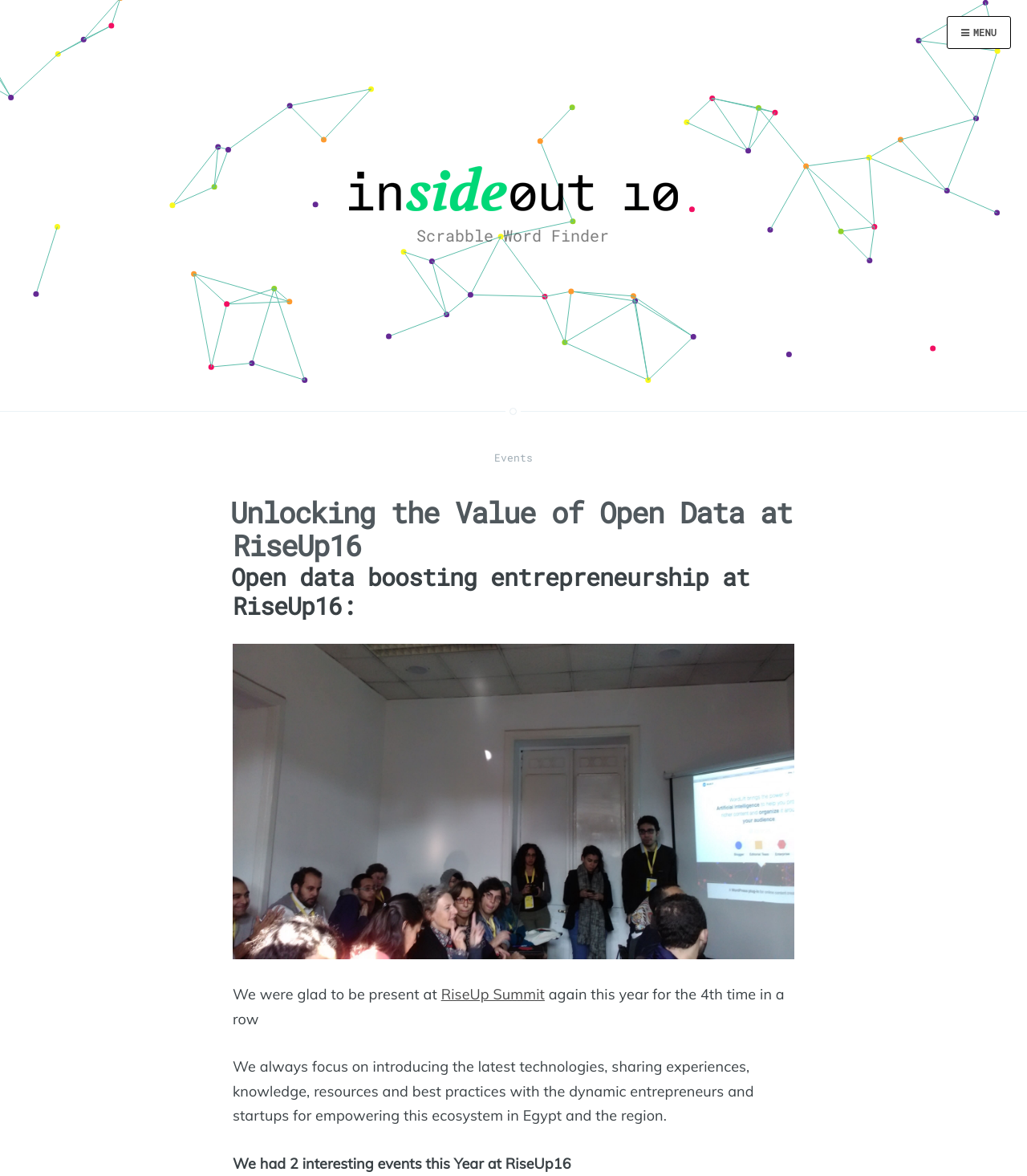How many images are on the webpage?
Use the screenshot to answer the question with a single word or phrase.

2